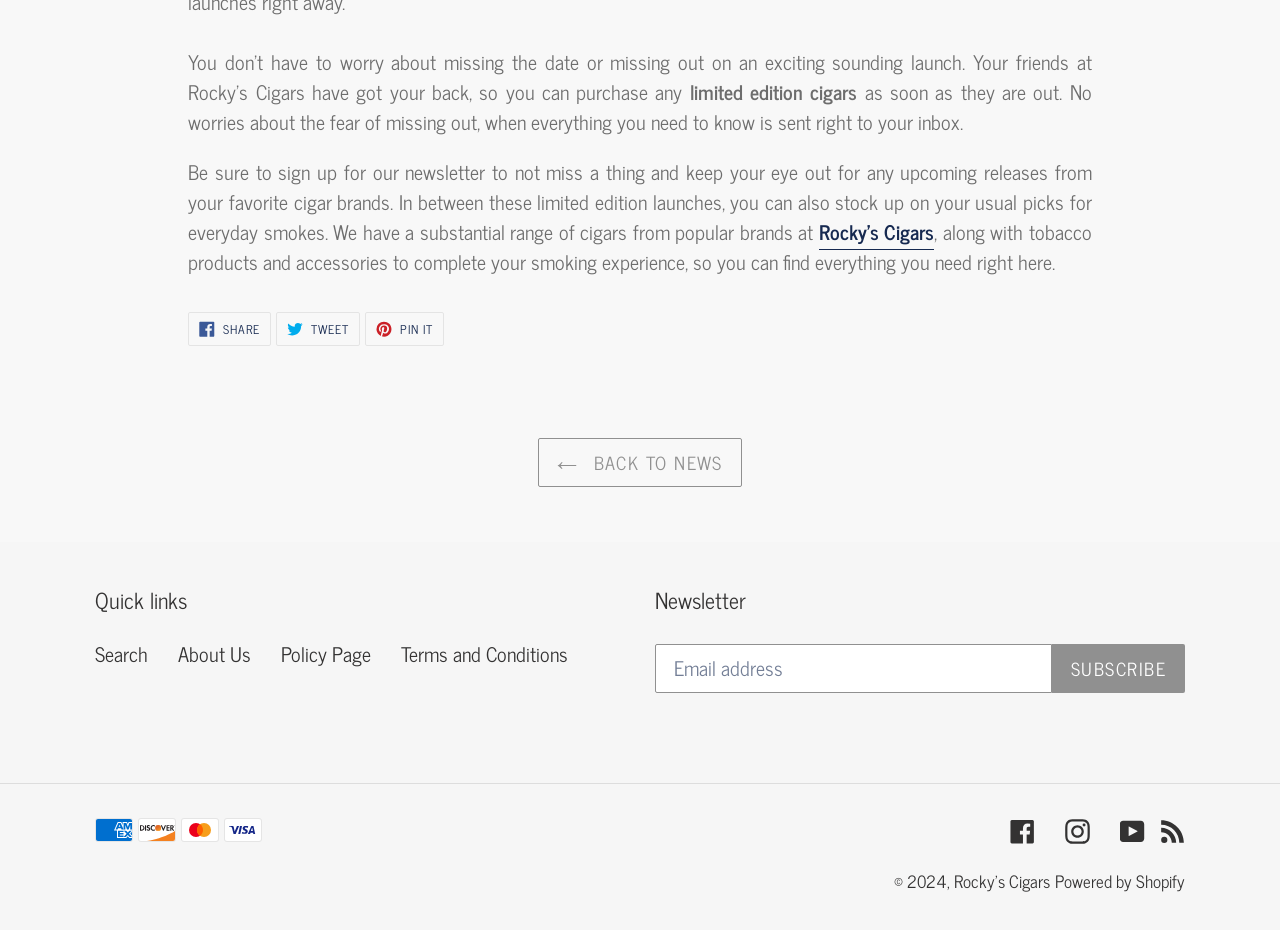Please locate the clickable area by providing the bounding box coordinates to follow this instruction: "Subscribe to the newsletter".

[0.512, 0.692, 0.822, 0.745]